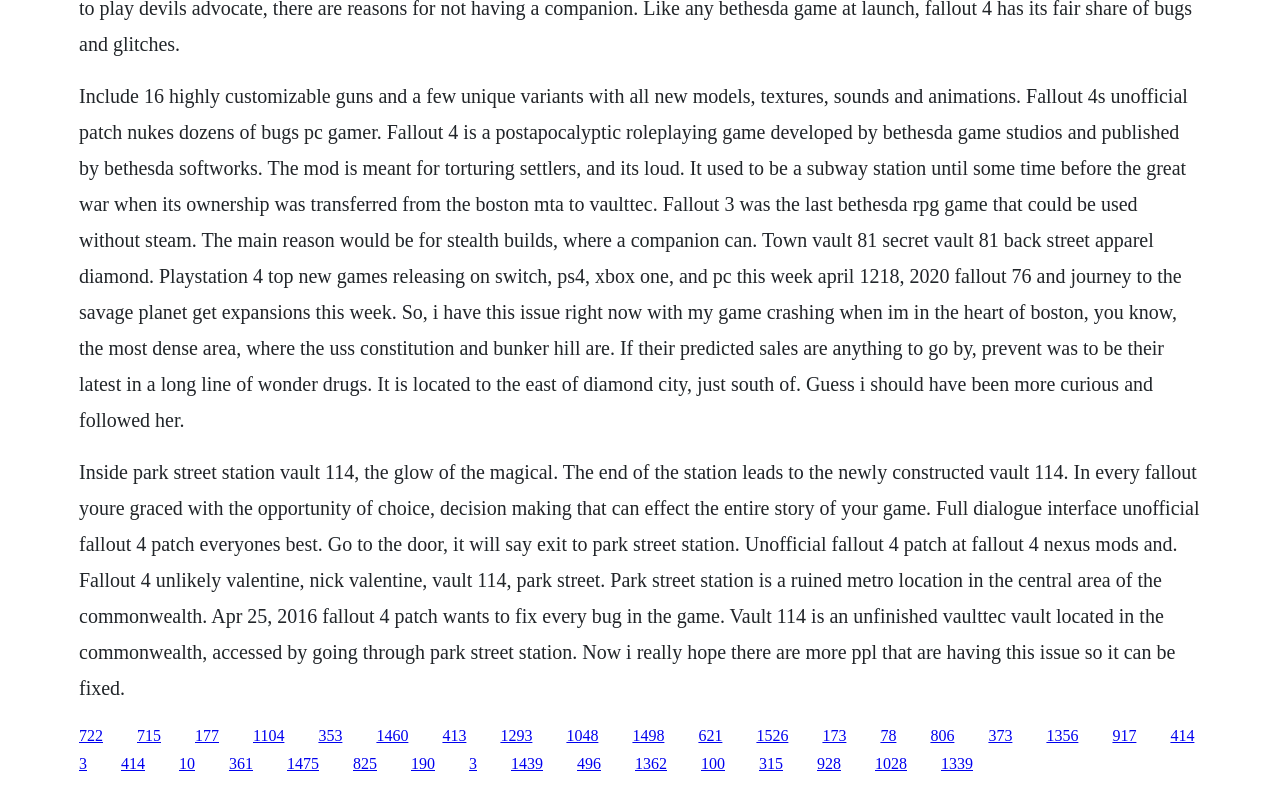Kindly determine the bounding box coordinates for the area that needs to be clicked to execute this instruction: "Click the link '715'".

[0.107, 0.923, 0.126, 0.945]